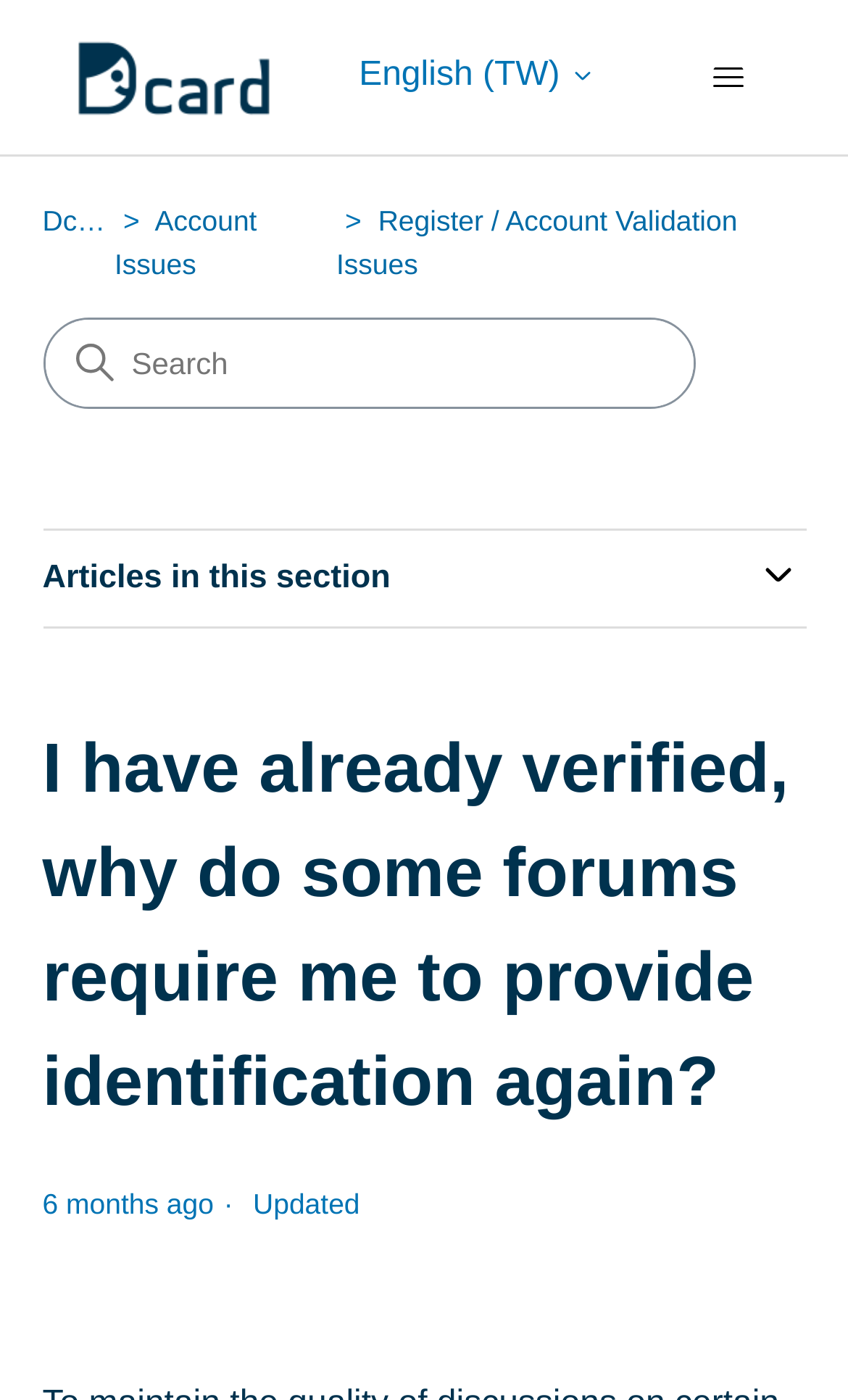Could you find the bounding box coordinates of the clickable area to complete this instruction: "Go to Dcard Help Center home page"?

[0.05, 0.009, 0.358, 0.102]